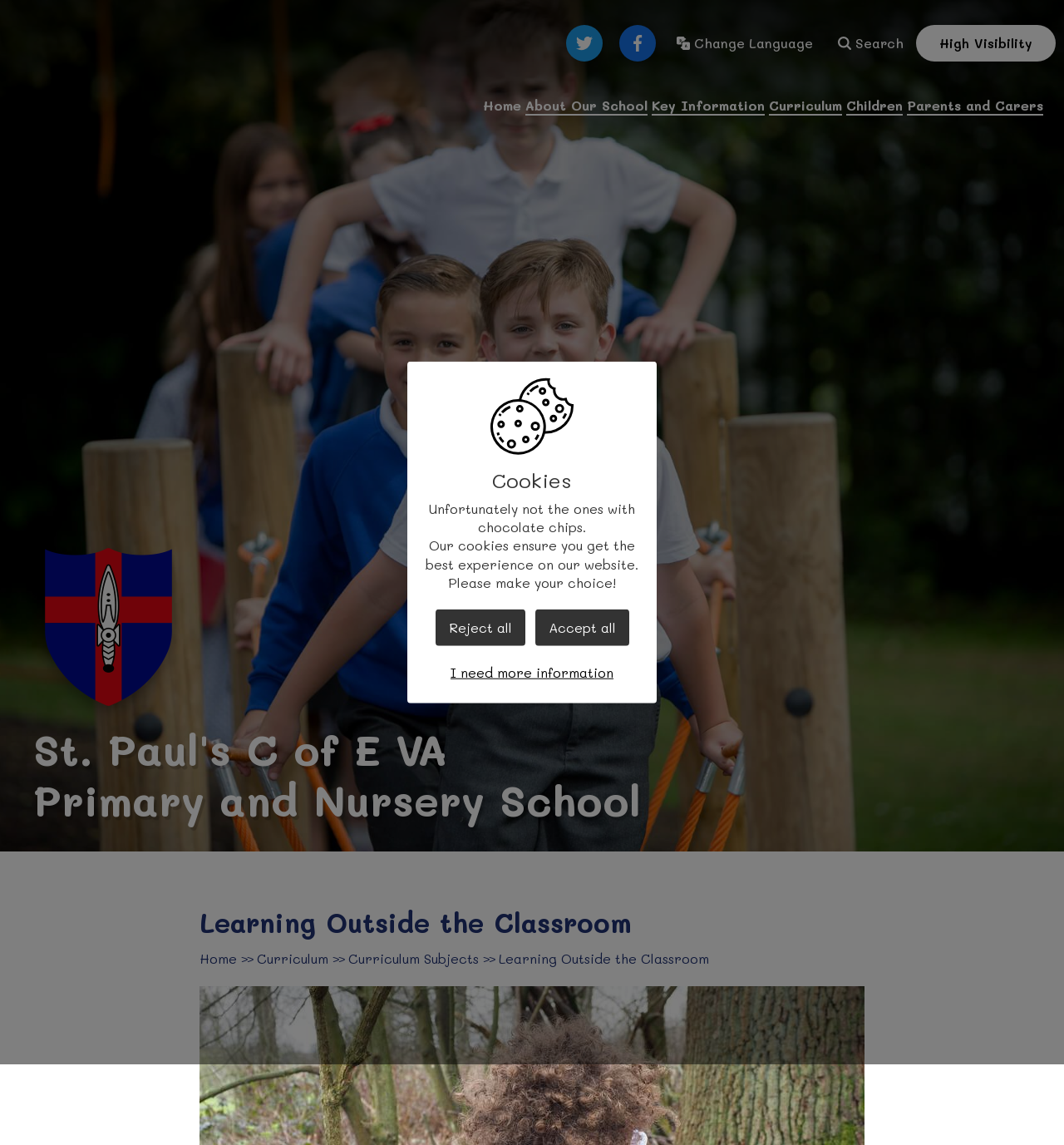Please identify the bounding box coordinates of the element I should click to complete this instruction: 'Click the Twitter link'. The coordinates should be given as four float numbers between 0 and 1, like this: [left, top, right, bottom].

[0.532, 0.022, 0.566, 0.054]